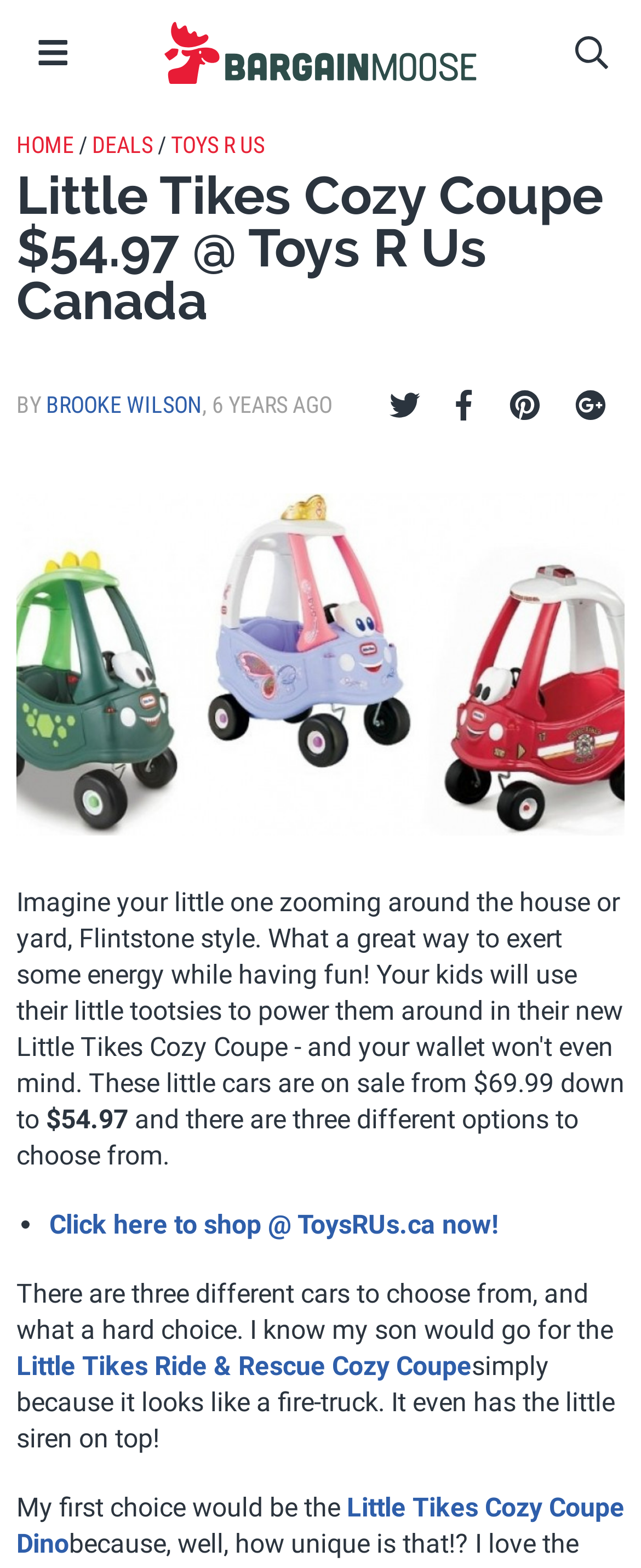Extract the bounding box coordinates for the described element: "Toys R Us". The coordinates should be represented as four float numbers between 0 and 1: [left, top, right, bottom].

[0.267, 0.084, 0.413, 0.101]